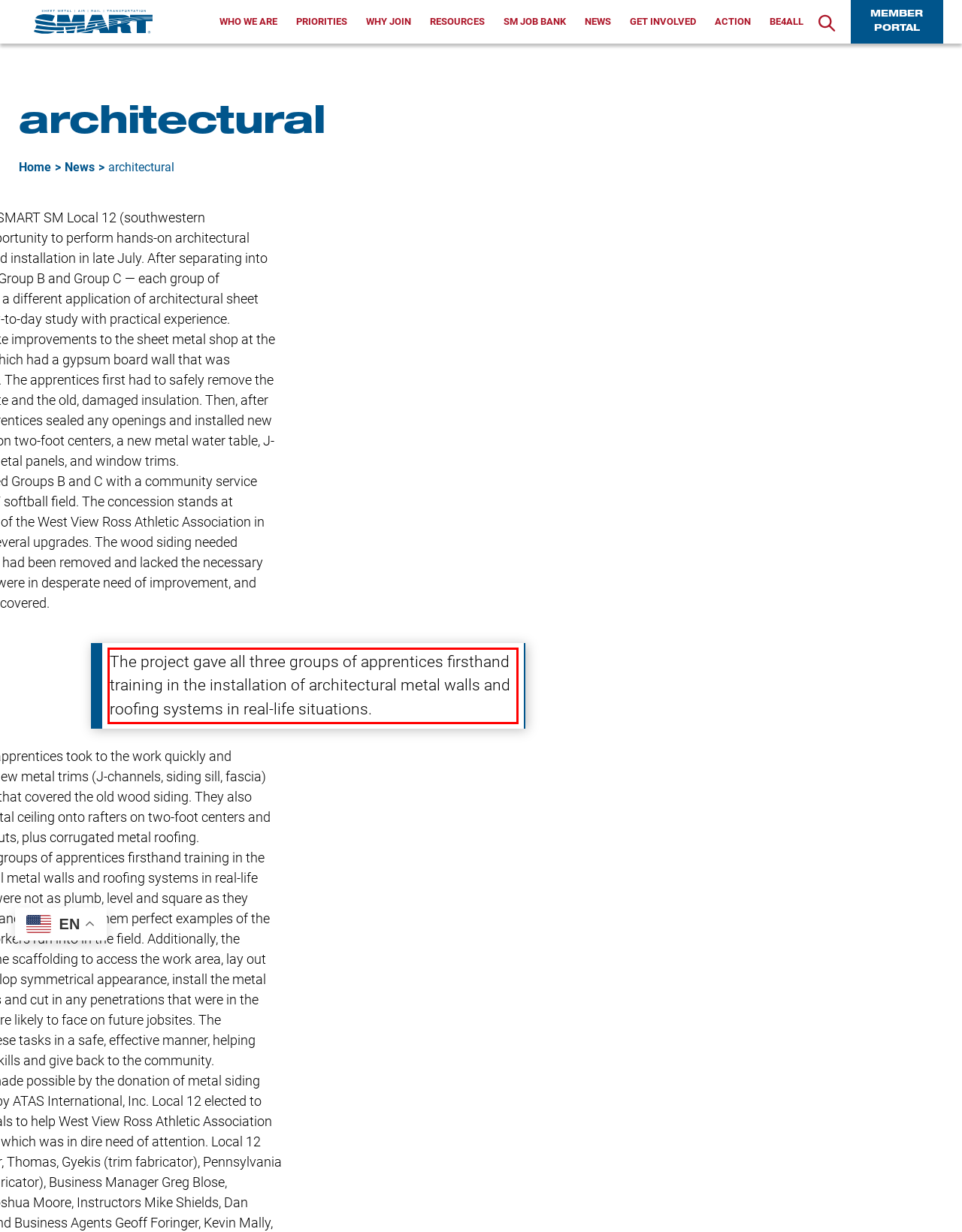You have a screenshot of a webpage where a UI element is enclosed in a red rectangle. Perform OCR to capture the text inside this red rectangle.

The project gave all three groups of apprentices firsthand training in the installation of architectural metal walls and roofing systems in real-life situations.